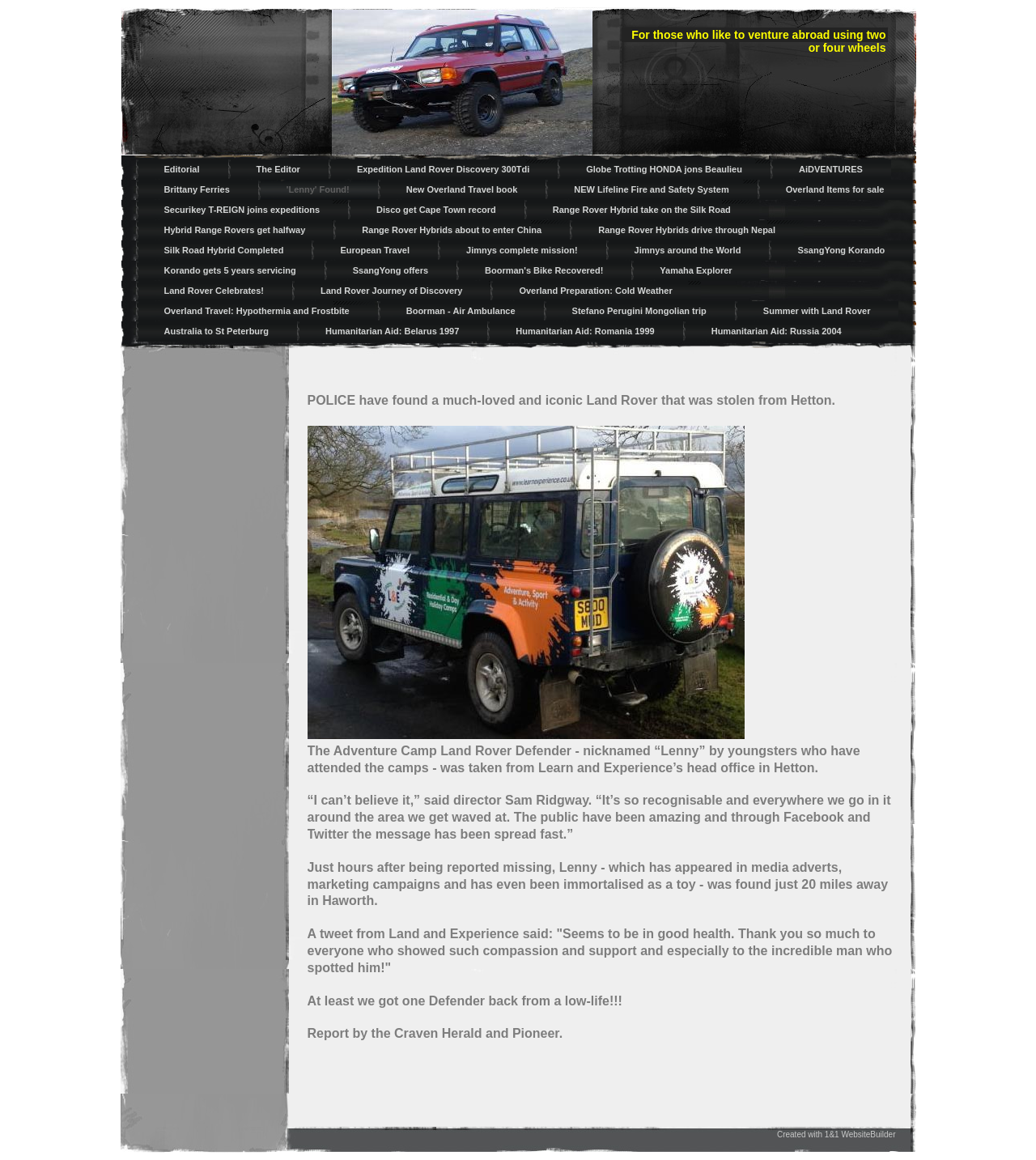Locate the bounding box coordinates of the element you need to click to accomplish the task described by this instruction: "Click on 'Editorial'".

[0.131, 0.137, 0.22, 0.155]